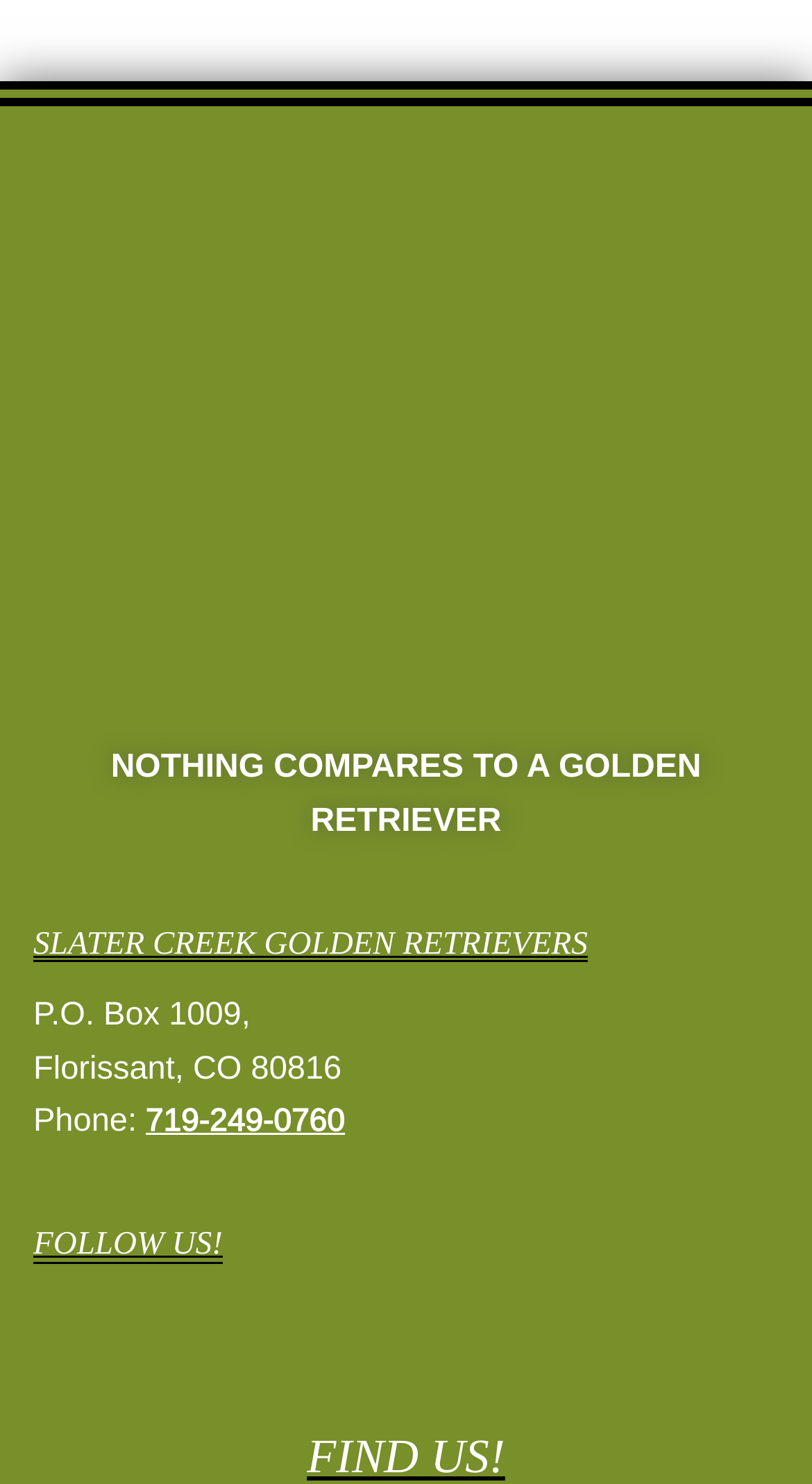What social media platforms can you follow the business on?
Refer to the image and give a detailed response to the question.

The social media platforms that the business can be followed on can be found in the link elements 'Follow Us on Yelp', 'Follow Us on Facebook', 'Follow Us on Twitter', and 'Follow Us on YouTube', which are located at the bottom of the page and are accompanied by corresponding image elements.